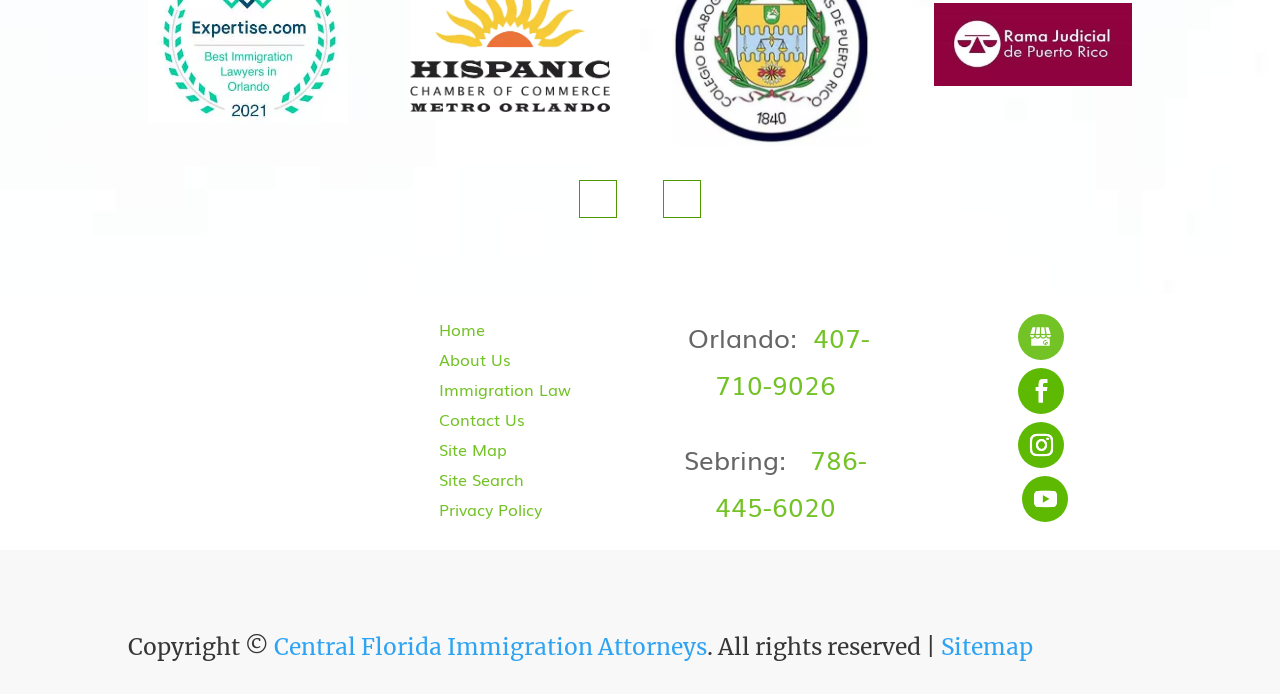Please identify the bounding box coordinates of the element on the webpage that should be clicked to follow this instruction: "Follow on google-plus". The bounding box coordinates should be given as four float numbers between 0 and 1, formatted as [left, top, right, bottom].

[0.795, 0.453, 0.831, 0.519]